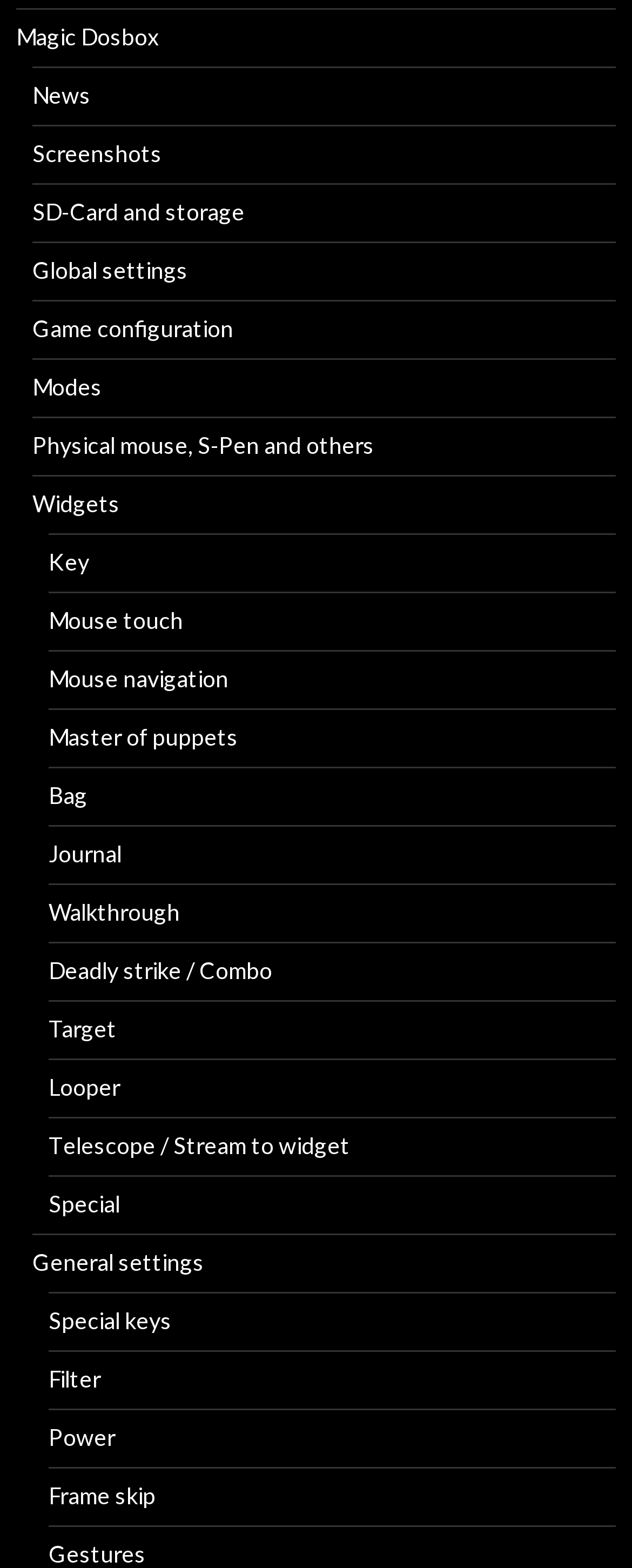Provide the bounding box coordinates of the area you need to click to execute the following instruction: "Check General settings".

[0.051, 0.796, 0.323, 0.814]